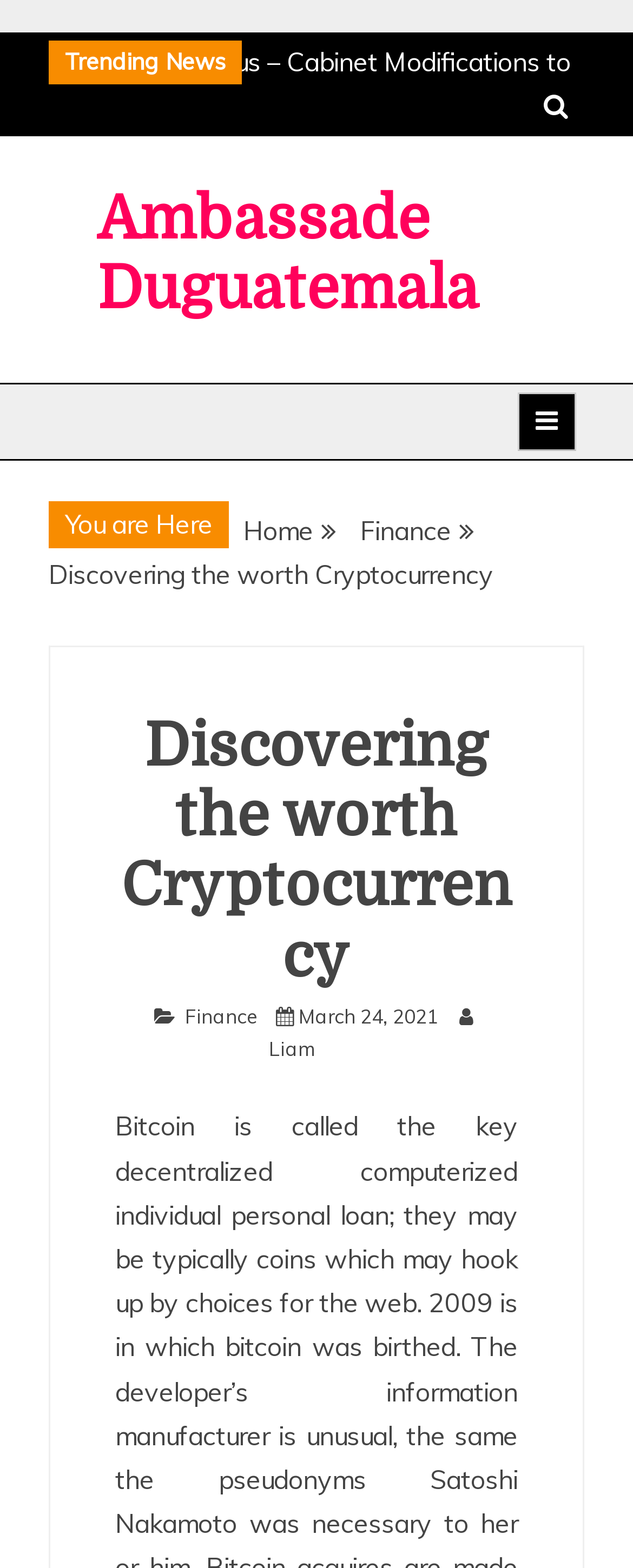What is the purpose of the button with the icon? Look at the image and give a one-word or short phrase answer.

To expand the primary menu